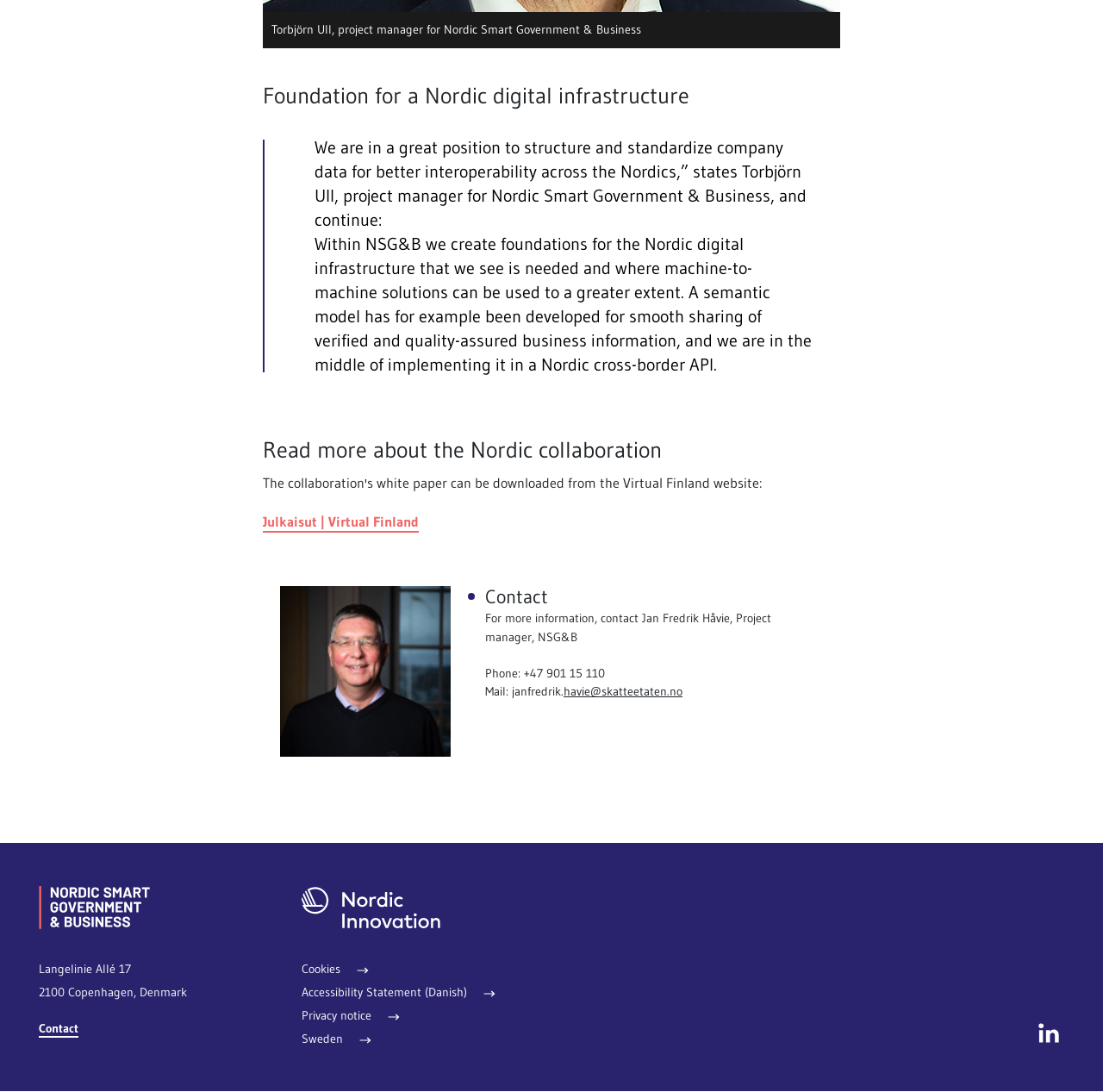Determine the bounding box coordinates of the region that needs to be clicked to achieve the task: "Read more about the Nordic collaboration".

[0.238, 0.4, 0.762, 0.425]